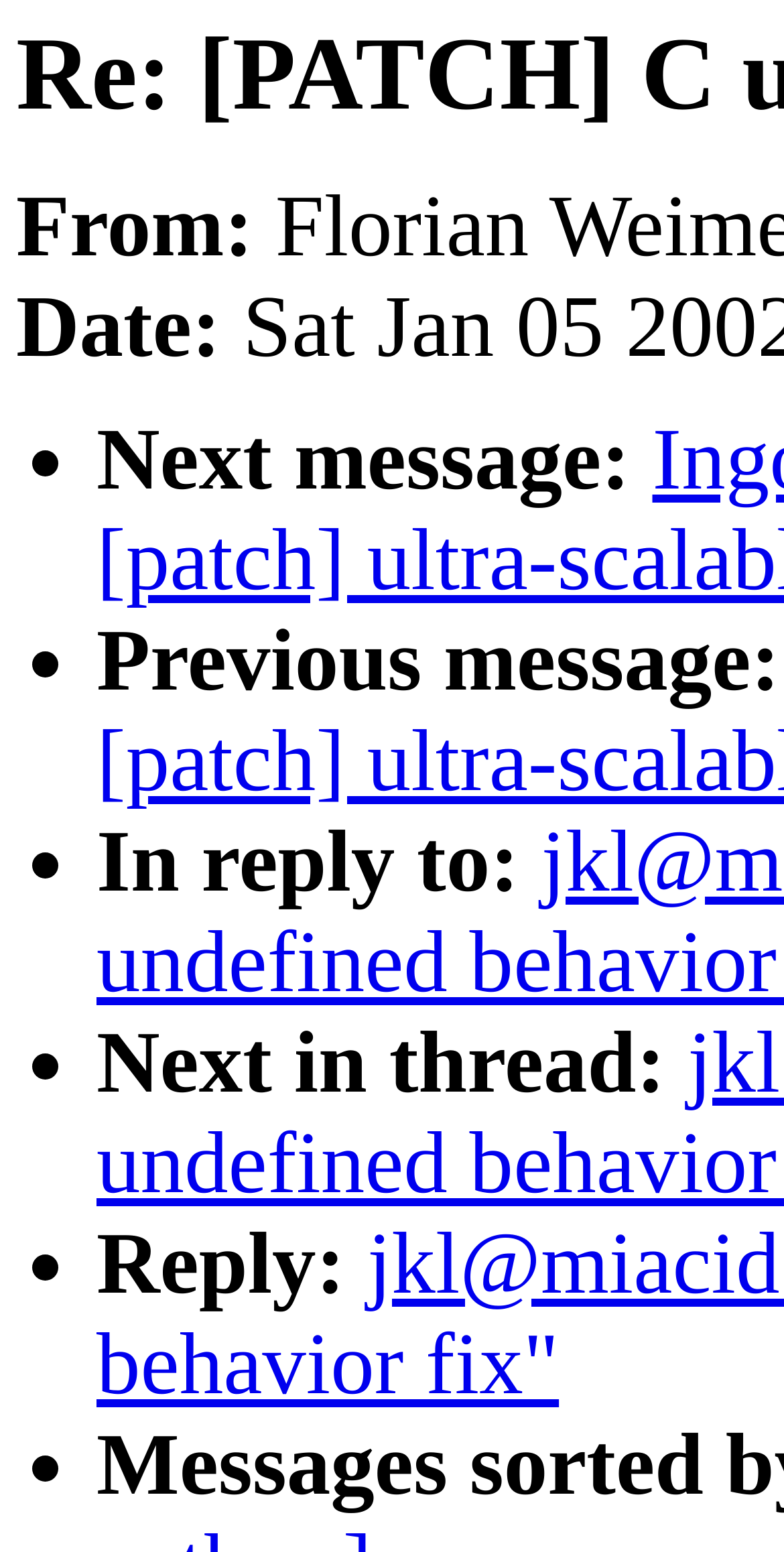Give an extensive and precise description of the webpage.

The webpage appears to be an archived email thread related to the Linux kernel. At the top, there is a header section with two labels, "From:" and "Date:", positioned side by side, with the "From:" label located slightly above the "Date:" label.

Below the header section, there is a list of navigation links, each preceded by a bullet point (•). The links are arranged vertically, with the "Next message:" link at the top, followed by "Previous message:", "In reply to:", "Next in thread:", and "Reply:" in that order. Each link is positioned to the right of its corresponding bullet point.

The bullet points are aligned vertically, creating a column on the left side of the page, while the links are aligned to the right of the bullet points, creating a column on the right side of the page. The links are spaced evenly apart, with a consistent gap between each link.